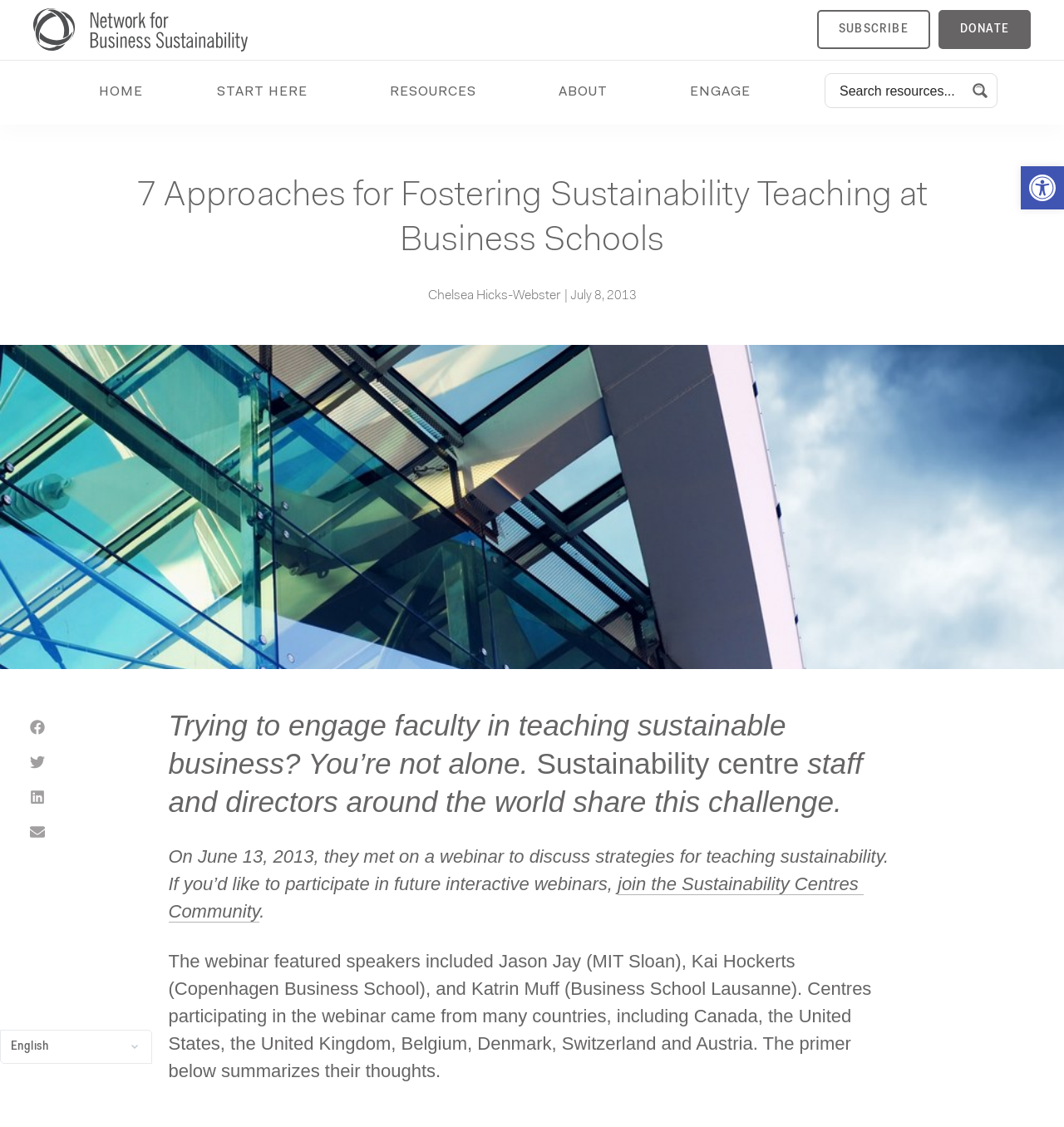Determine the bounding box coordinates of the region to click in order to accomplish the following instruction: "Open accessibility tools". Provide the coordinates as four float numbers between 0 and 1, specifically [left, top, right, bottom].

[0.959, 0.147, 1.0, 0.186]